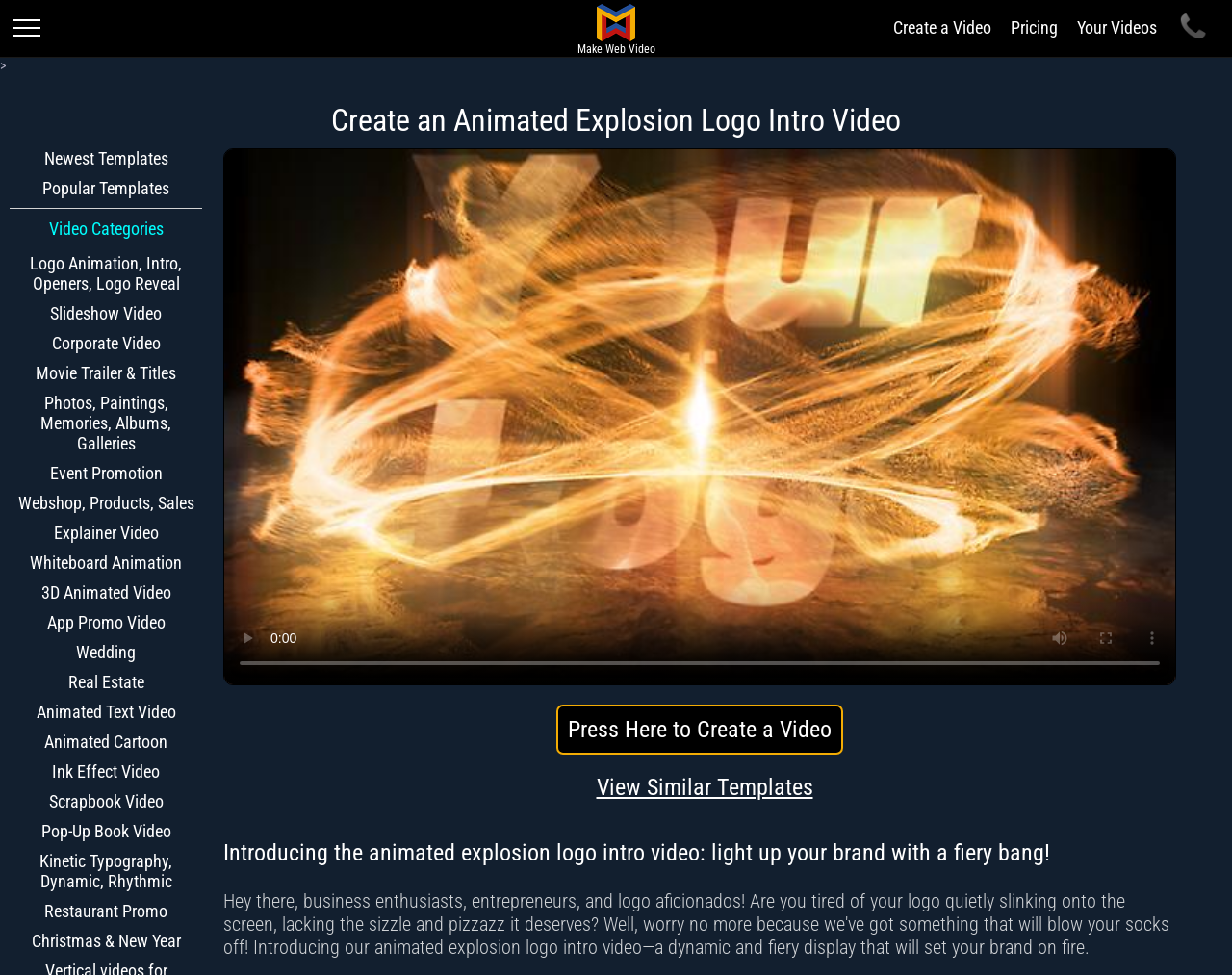Provide the bounding box coordinates of the HTML element this sentence describes: "Wedding". The bounding box coordinates consist of four float numbers between 0 and 1, i.e., [left, top, right, bottom].

[0.035, 0.795, 0.996, 0.839]